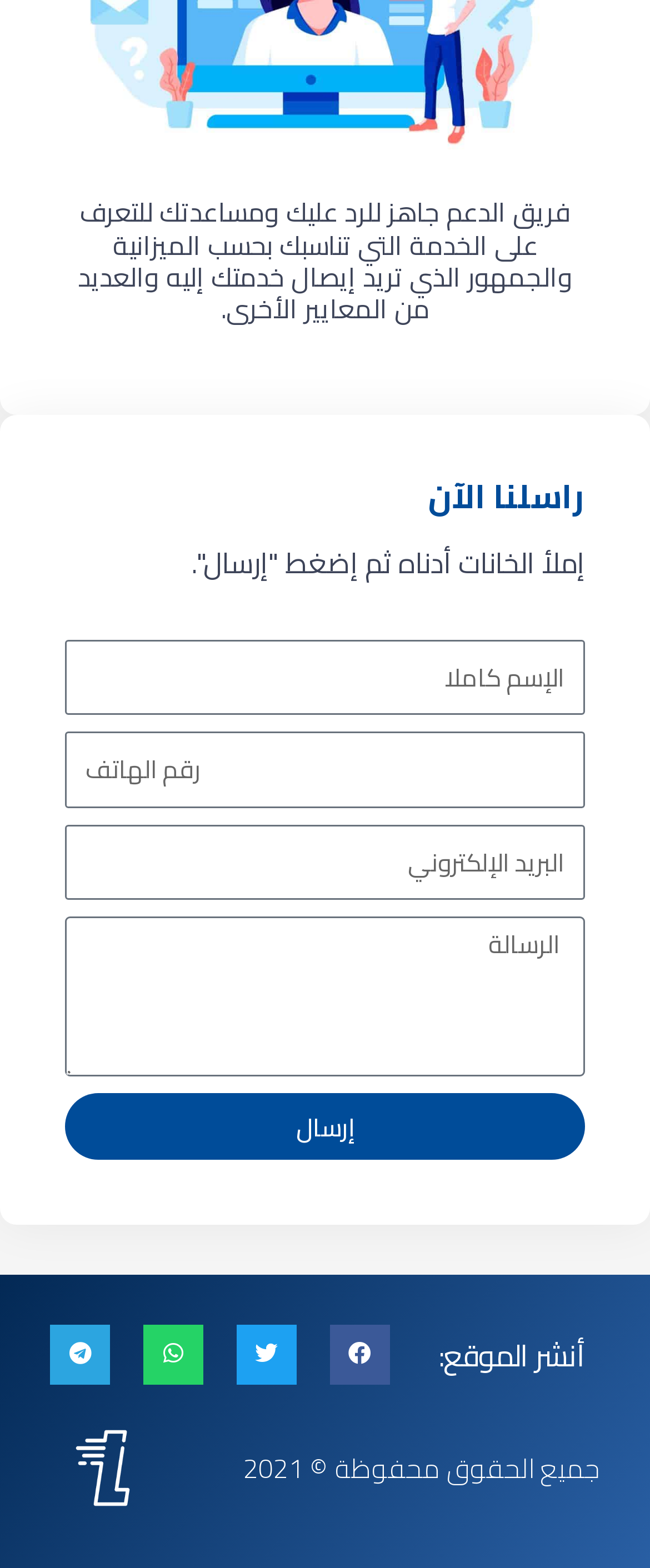Could you determine the bounding box coordinates of the clickable element to complete the instruction: "Call the phone number"? Provide the coordinates as four float numbers between 0 and 1, i.e., [left, top, right, bottom].

None